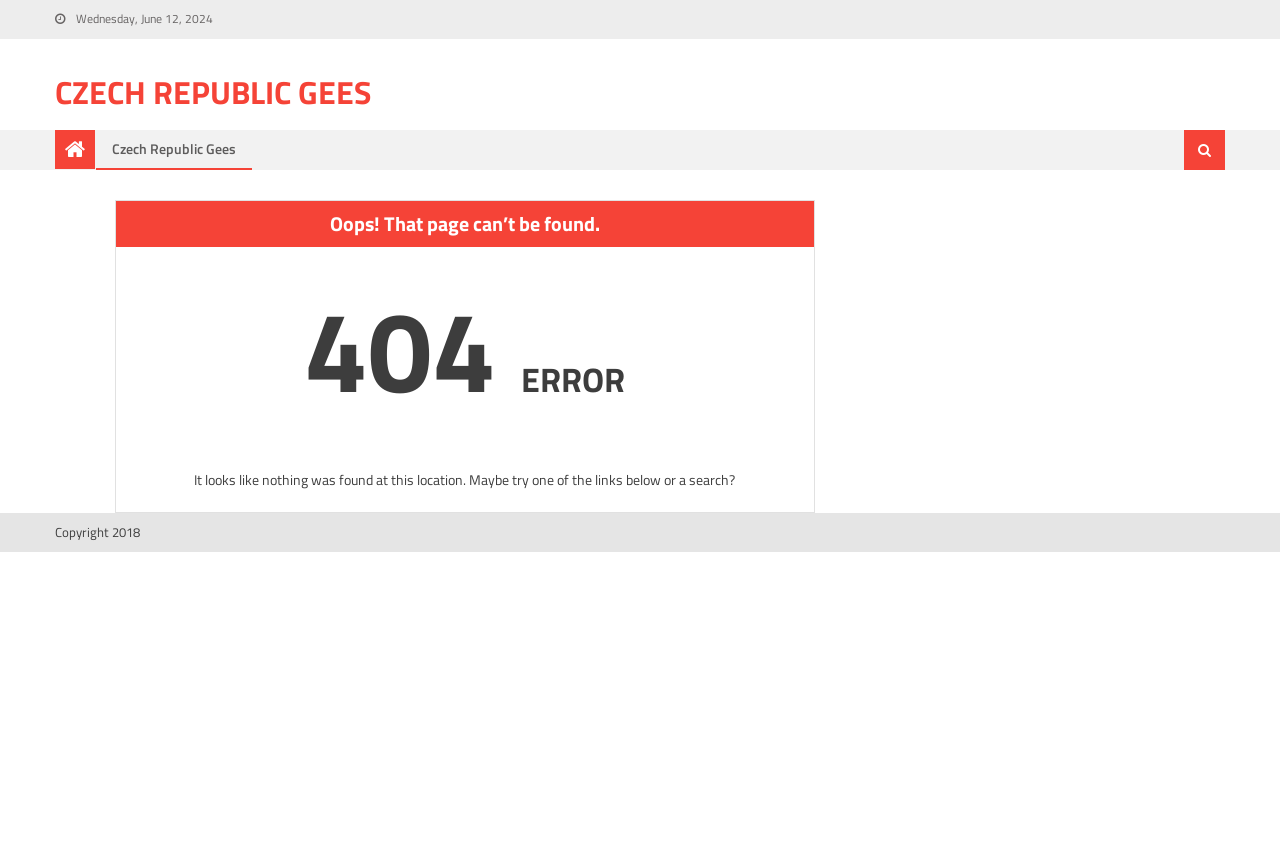Provide a thorough description of the webpage you see.

The webpage displays a "Page not found" error message. At the top, there is a date "Wednesday, June 12, 2024" and a link to "CZECH REPUBLIC GEES" positioned slightly below it. To the right of the date, there is a small icon represented by "\uf015". 

Below these elements, there is a main section that occupies most of the page. Within this section, a prominent header reads "Oops! That page can’t be found." in a larger font size. 

Underneath the header, there is a "404" error code, followed by the word "ERROR" in a slightly smaller font size. 

A paragraph of text explains the error, stating "It looks like nothing was found at this location. Maybe try one of the links below or a search?" 

At the very bottom of the page, there is a copyright notice that reads "Copyright 2018".